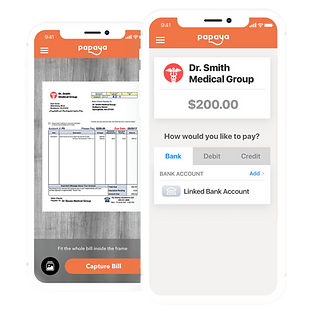What payment options are available in the app?
Kindly answer the question with as much detail as you can.

The right screen presents payment options, including selections for Bank, Debit, and Credit payments, allowing users to choose their preferred method of payment.